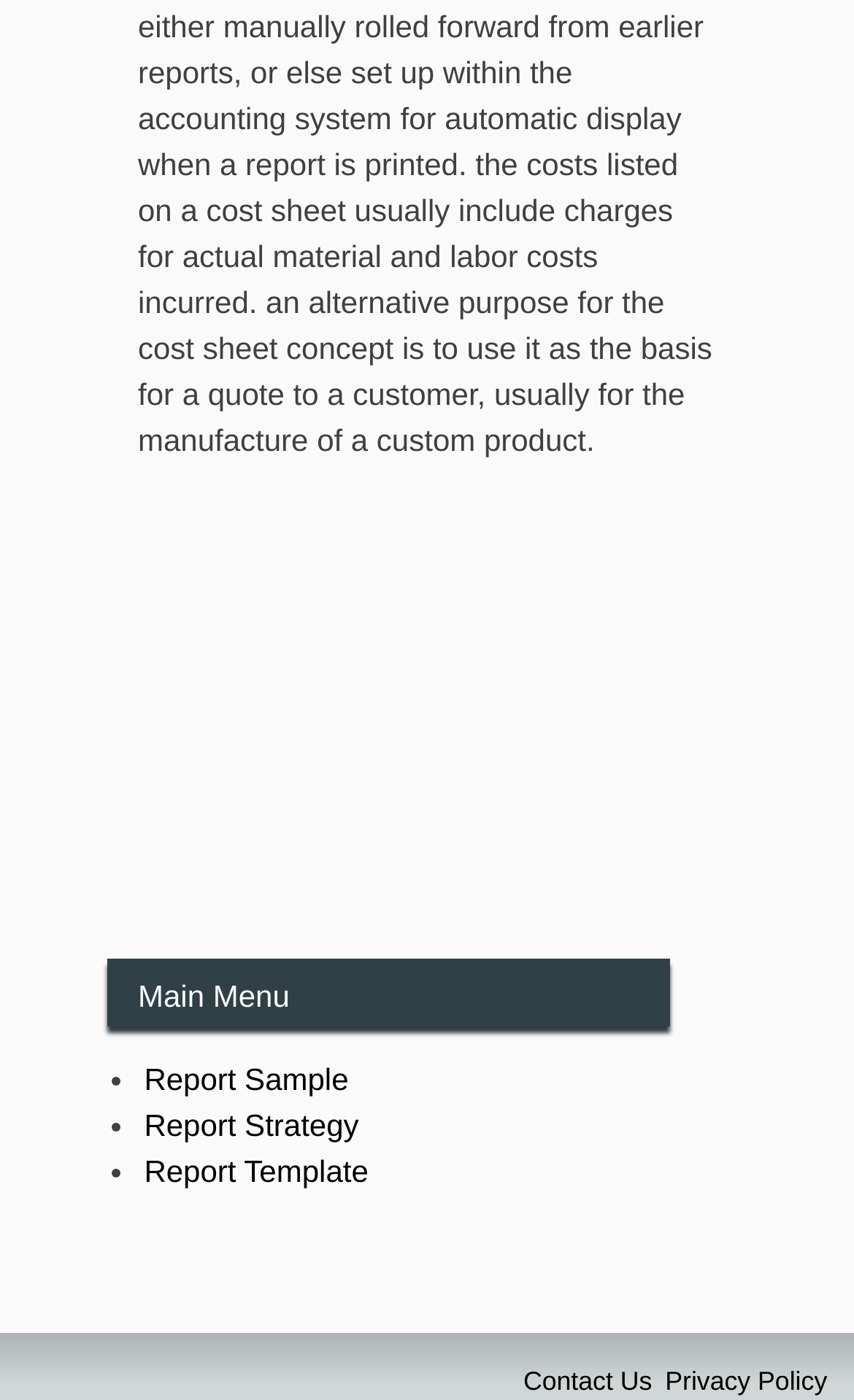What is the first link in the main menu?
Please answer the question as detailed as possible based on the image.

I looked at the links under the 'Main Menu' heading and found that the first link is 'Report Sample'.